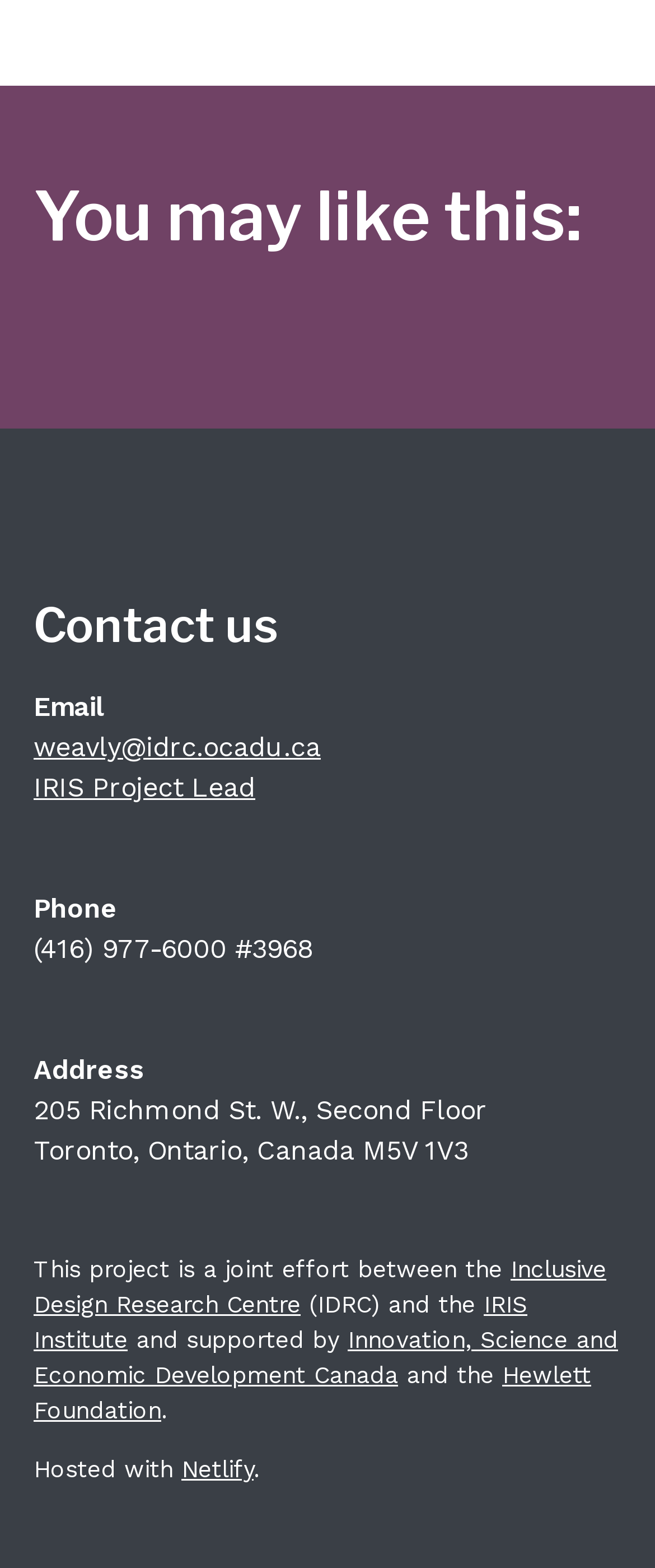Respond to the following question with a brief word or phrase:
What is the phone number?

(416) 977-6000 #3968